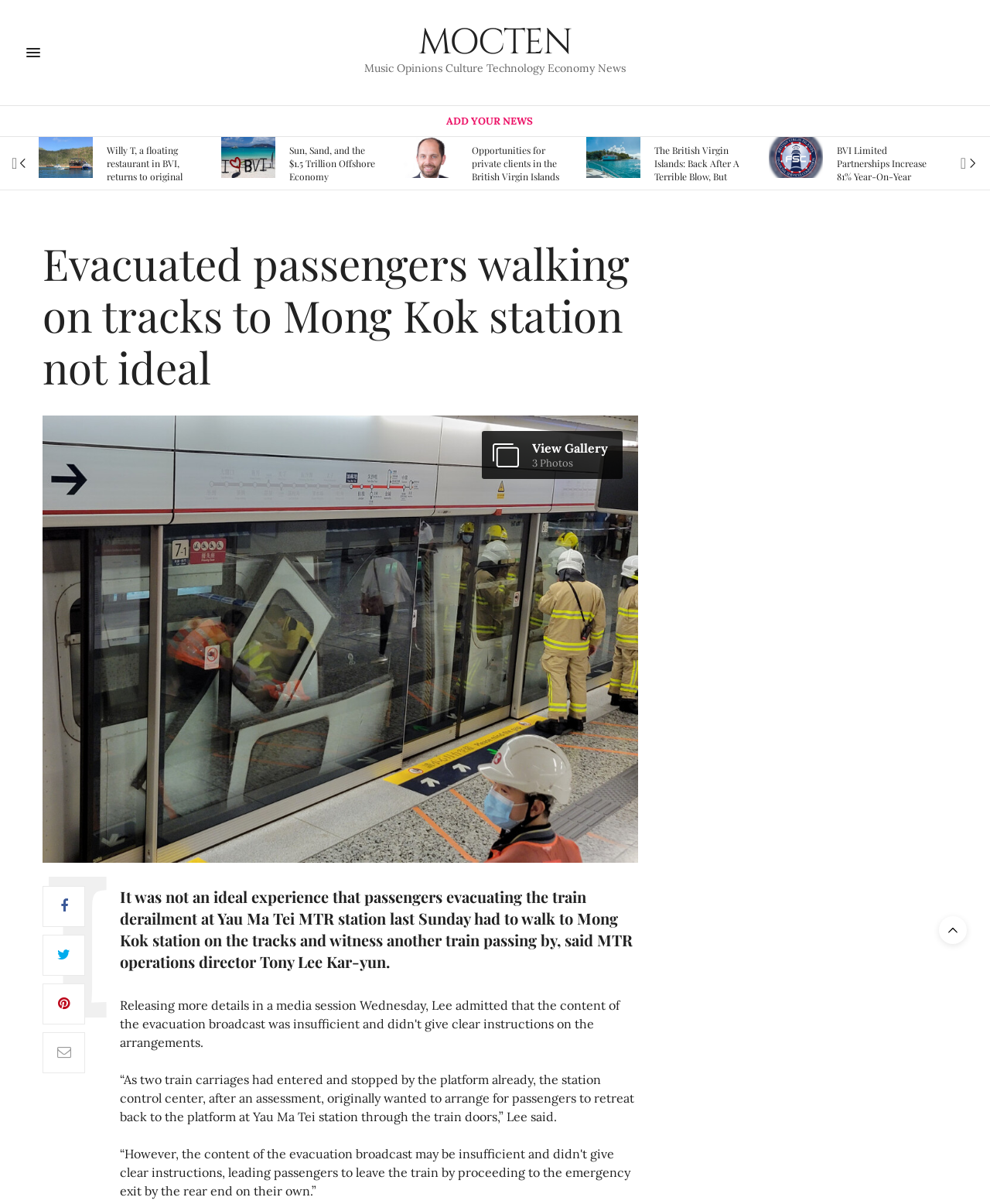Locate the bounding box coordinates of the element you need to click to accomplish the task described by this instruction: "Click the POST COMMENT button".

None